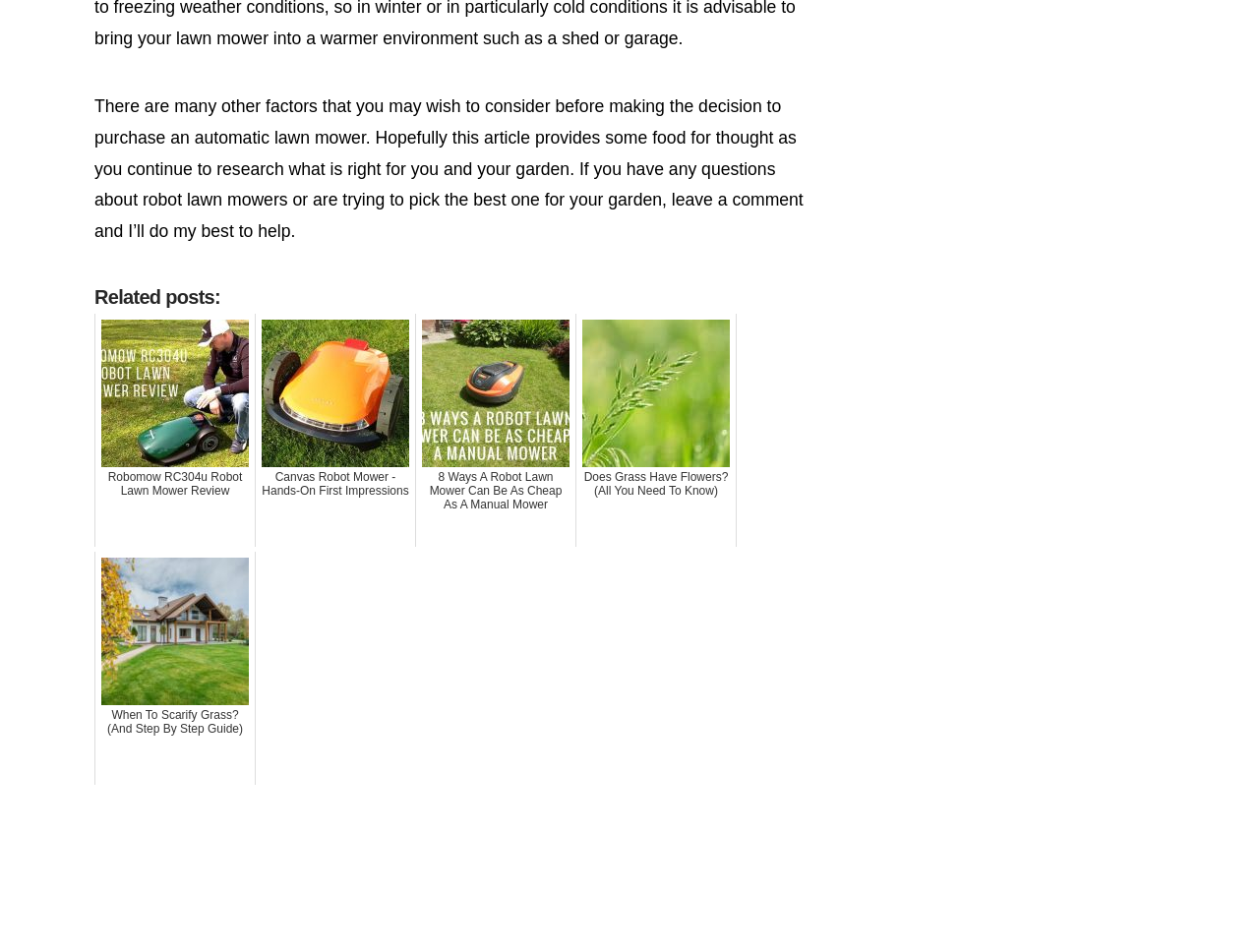What is the topic of the first related post?
Based on the image, respond with a single word or phrase.

Robomow RC304u review